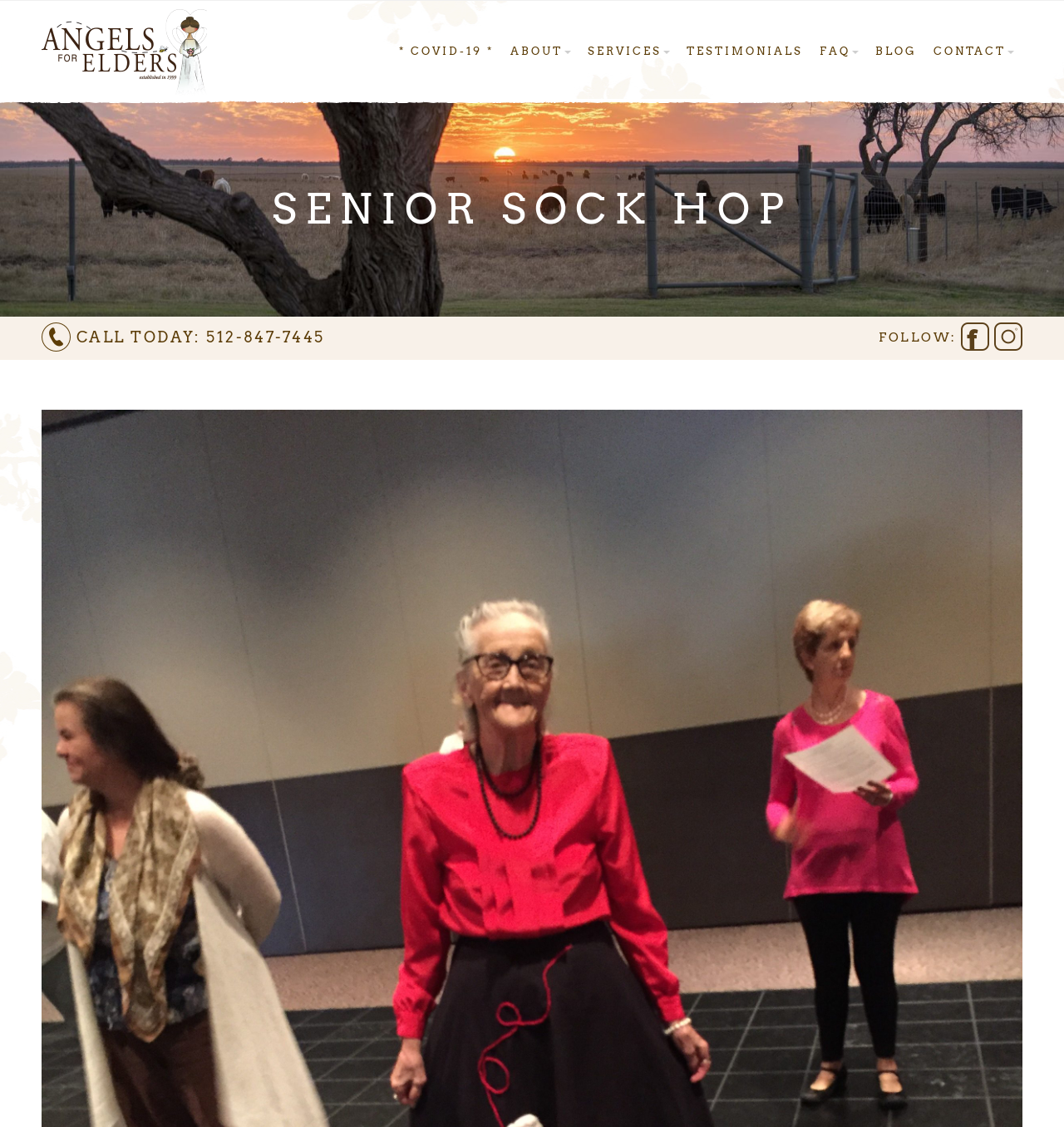From the given element description: "* COVID-19 *", find the bounding box for the UI element. Provide the coordinates as four float numbers between 0 and 1, in the order [left, top, right, bottom].

[0.367, 0.029, 0.472, 0.062]